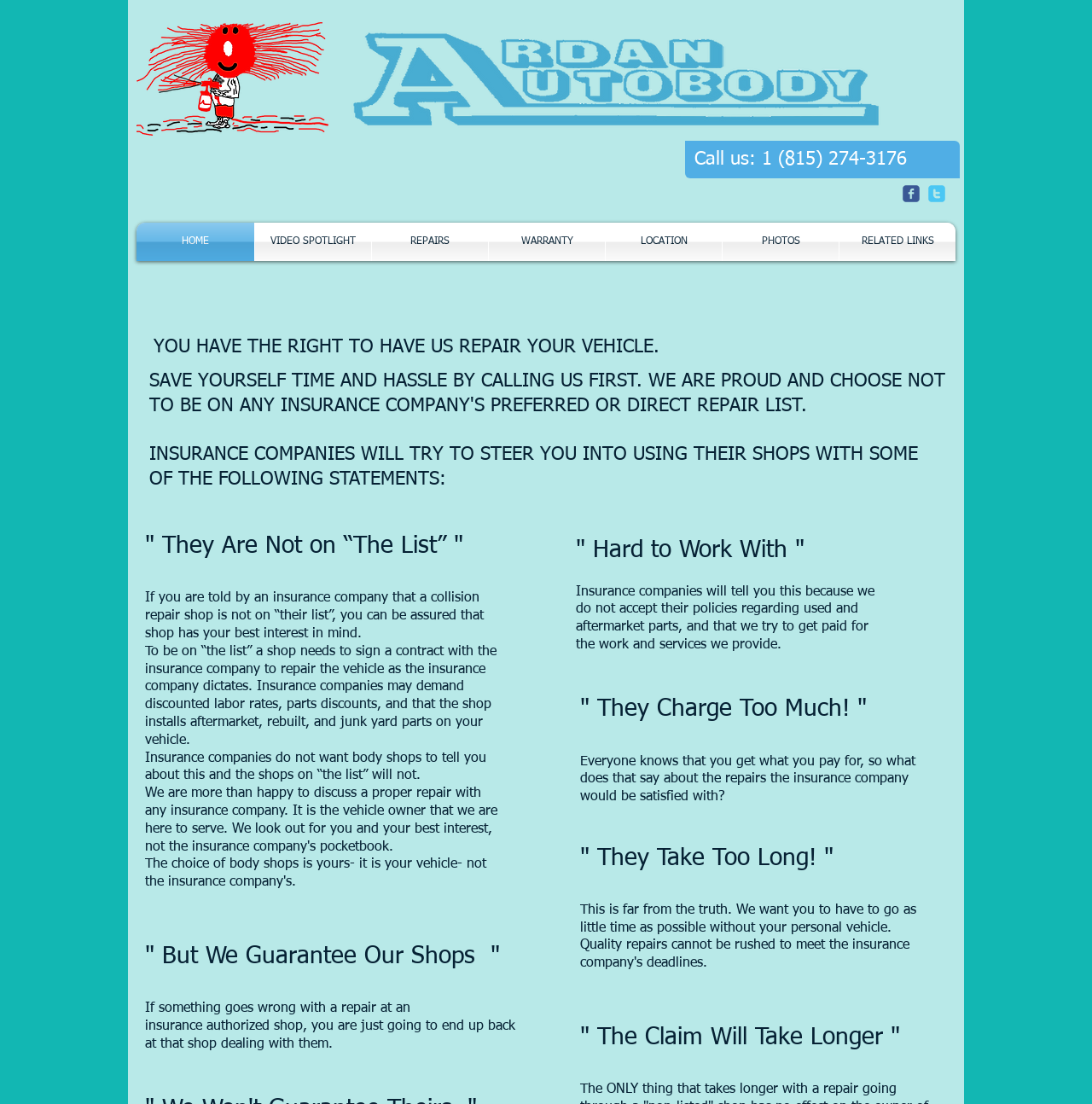Determine the bounding box coordinates of the target area to click to execute the following instruction: "Learn about VIDEO SPOTLIGHT."

[0.234, 0.201, 0.34, 0.236]